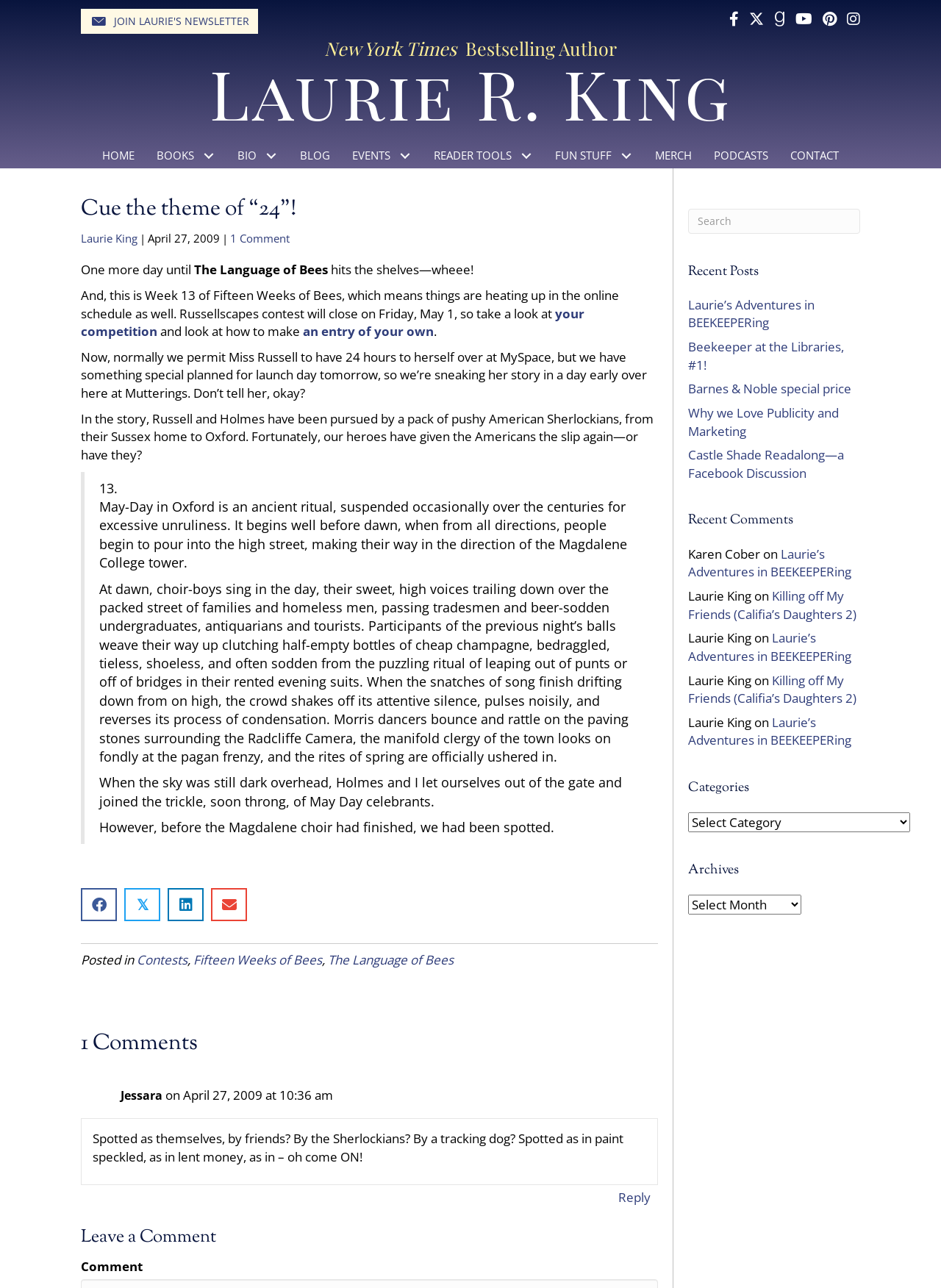Give a concise answer of one word or phrase to the question: 
What is the title of the upcoming book?

The Language of Bees